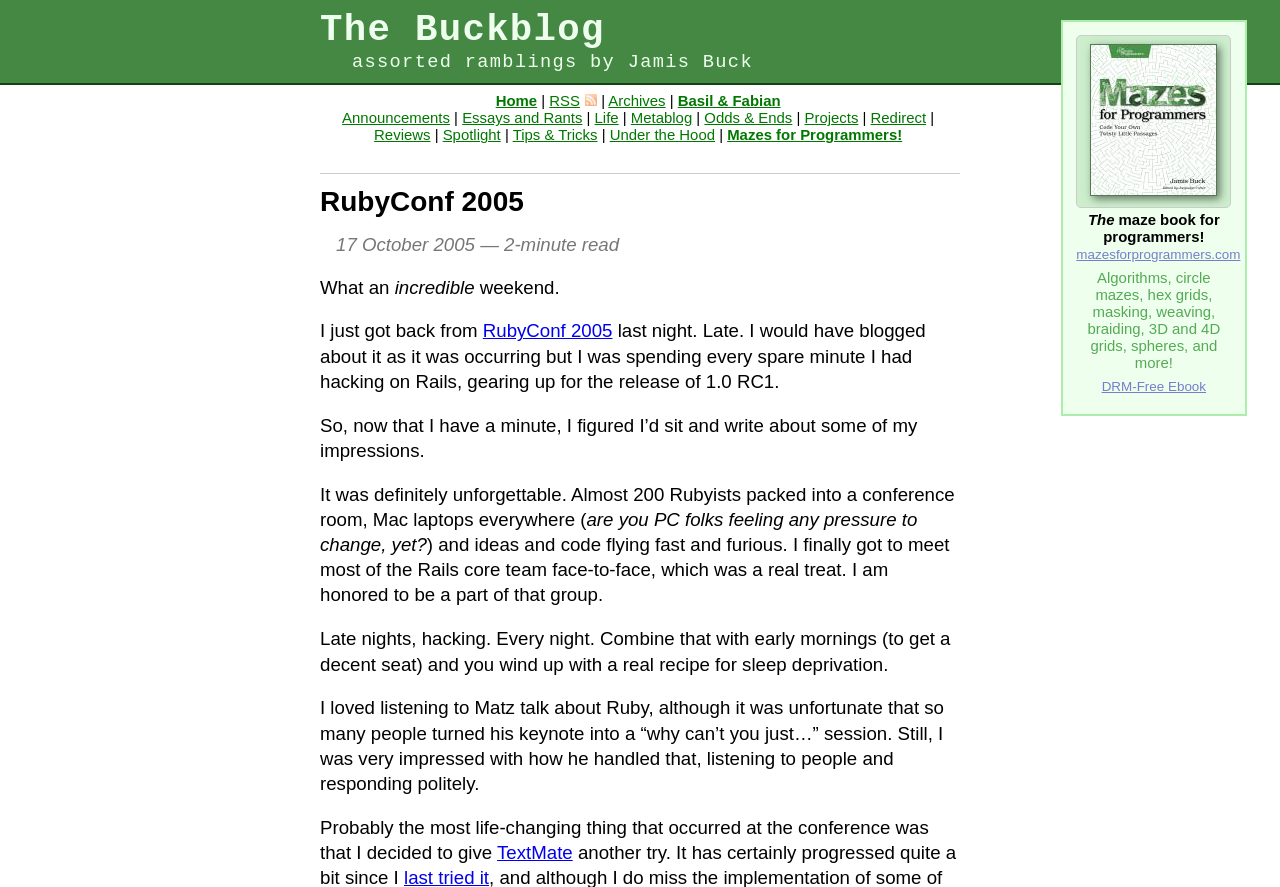Find the bounding box coordinates for the HTML element described as: "RubyConf 2005". The coordinates should consist of four float values between 0 and 1, i.e., [left, top, right, bottom].

[0.377, 0.361, 0.478, 0.385]